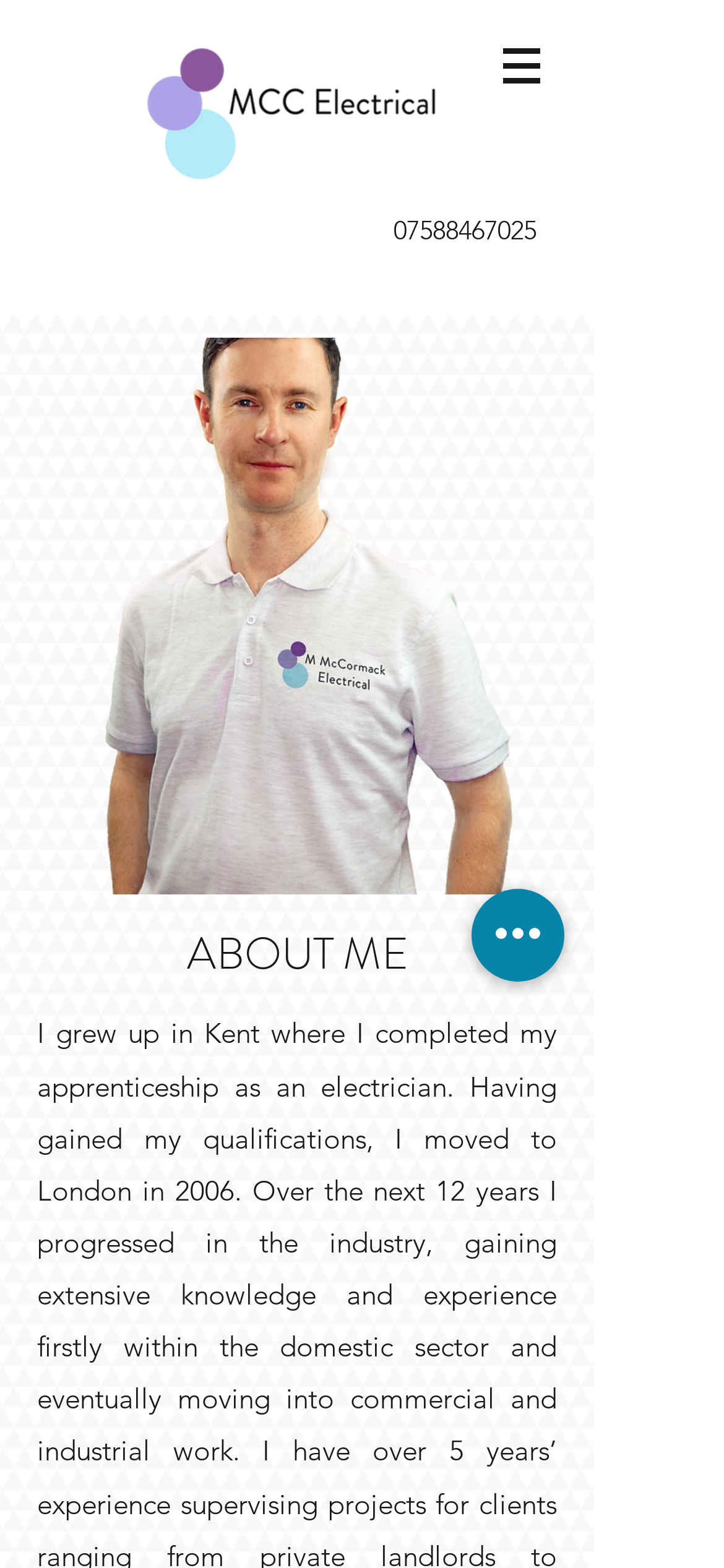Provide a brief response using a word or short phrase to this question:
What is the purpose of the button with a popup menu?

Site navigation